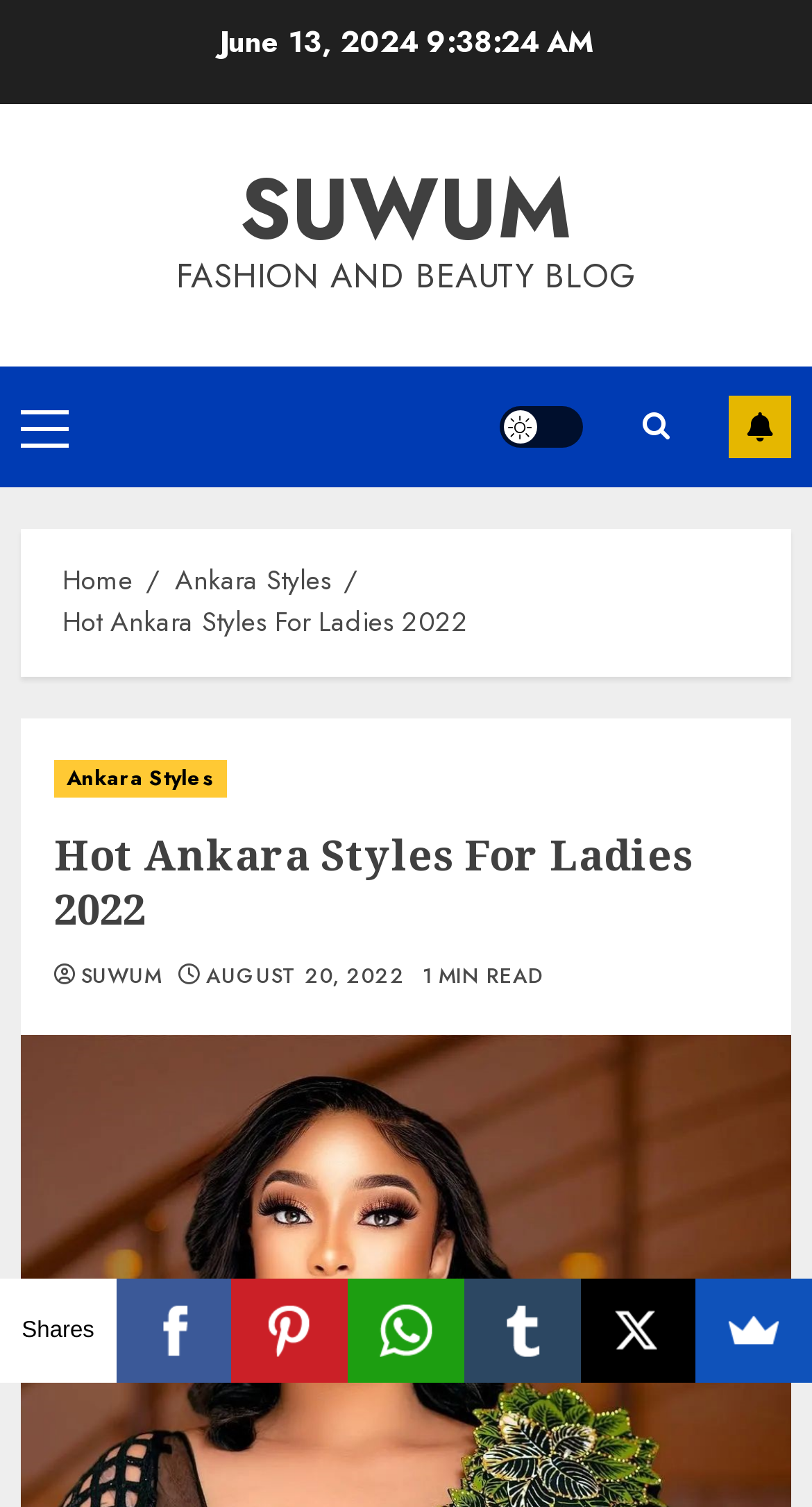Please identify the bounding box coordinates of the element on the webpage that should be clicked to follow this instruction: "Toggle light/dark mode". The bounding box coordinates should be given as four float numbers between 0 and 1, formatted as [left, top, right, bottom].

[0.615, 0.269, 0.718, 0.297]